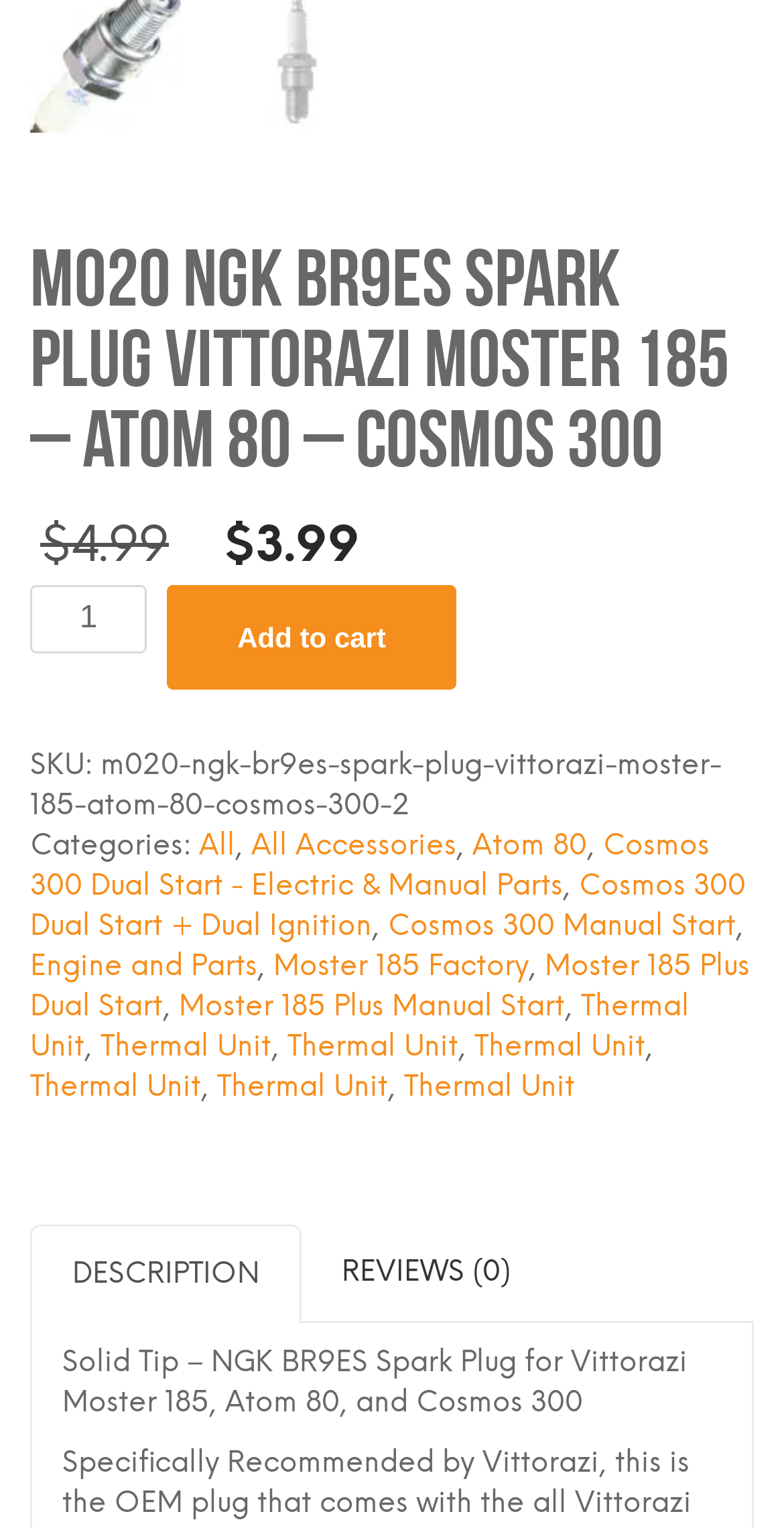What is the description of the spark plug?
Using the information from the image, give a concise answer in one word or a short phrase.

Solid Tip – NGK BR9ES Spark Plug for Vittorazi Moster 185, Atom 80, and Cosmos 300